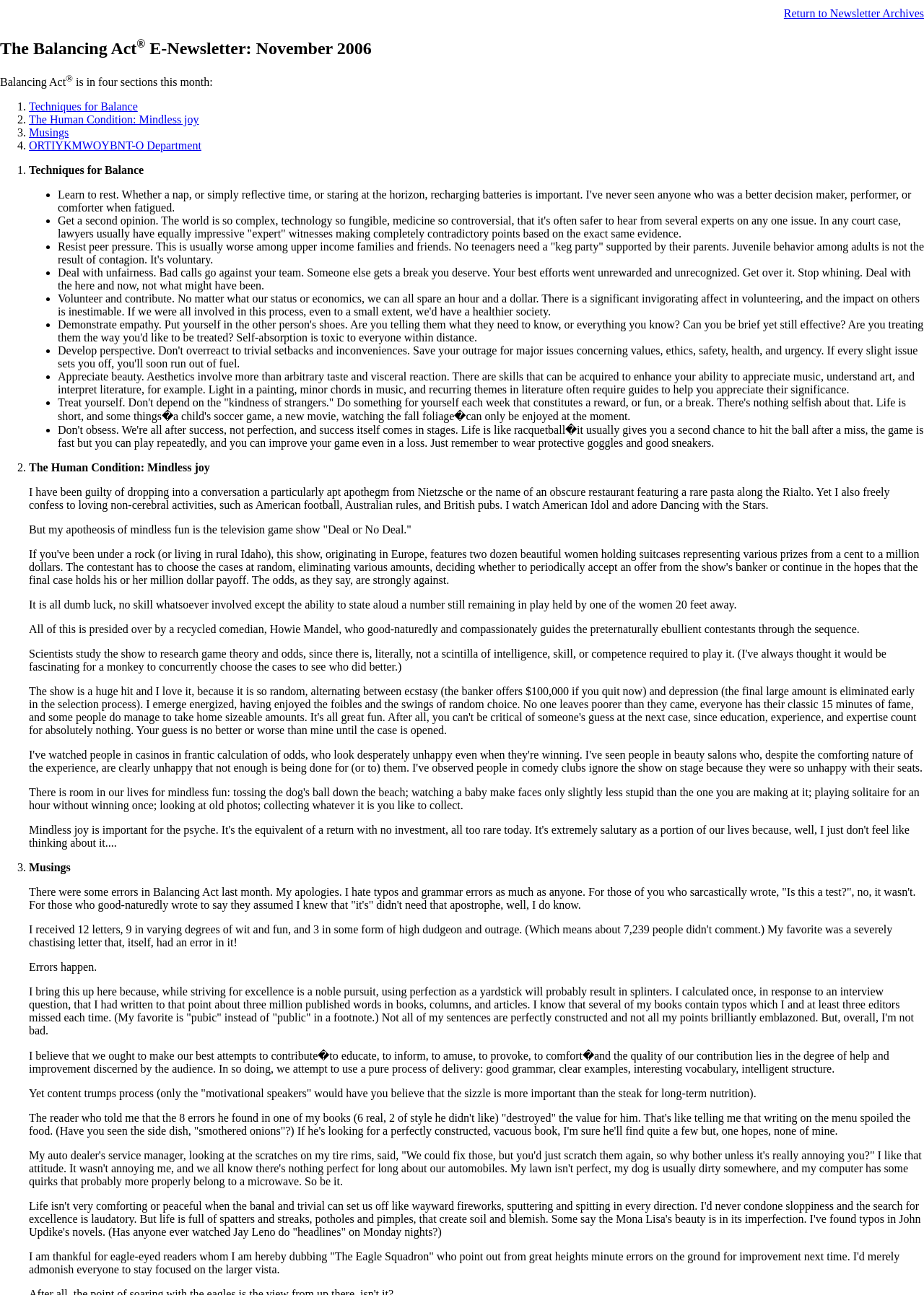Create an elaborate caption that covers all aspects of the webpage.

The webpage is an e-newsletter from Summit Consulting Group, titled "The Balancing Act" for November 2006. At the top, there is a link to return to the newsletter archives. Below that, the title of the newsletter is displayed prominently, with a superscript symbol next to it.

The main content of the newsletter is divided into four sections. The first section, "Techniques for Balance," lists four points with bullet markers, each describing a technique for achieving balance in life, such as getting a second opinion, dealing with unfairness, appreciating beauty, and treating oneself.

The second section, "The Human Condition: Mindless Joy," is a personal reflection on the author's enjoyment of non-cerebral activities, such as watching TV game shows and sports. The author shares their fondness for the TV show "Deal or No Deal" and its host, Howie Mandel.

The third section, "Musings," is a collection of thoughts on the importance of striving for excellence while acknowledging that perfection is unattainable. The author shares their own experiences with typos and errors in their writing and emphasizes the importance of focusing on the content rather than the process.

Throughout the newsletter, there are no images, but the text is organized with clear headings and bullet points, making it easy to read and navigate. The tone is conversational and reflective, with the author sharing their personal thoughts and experiences on various topics.